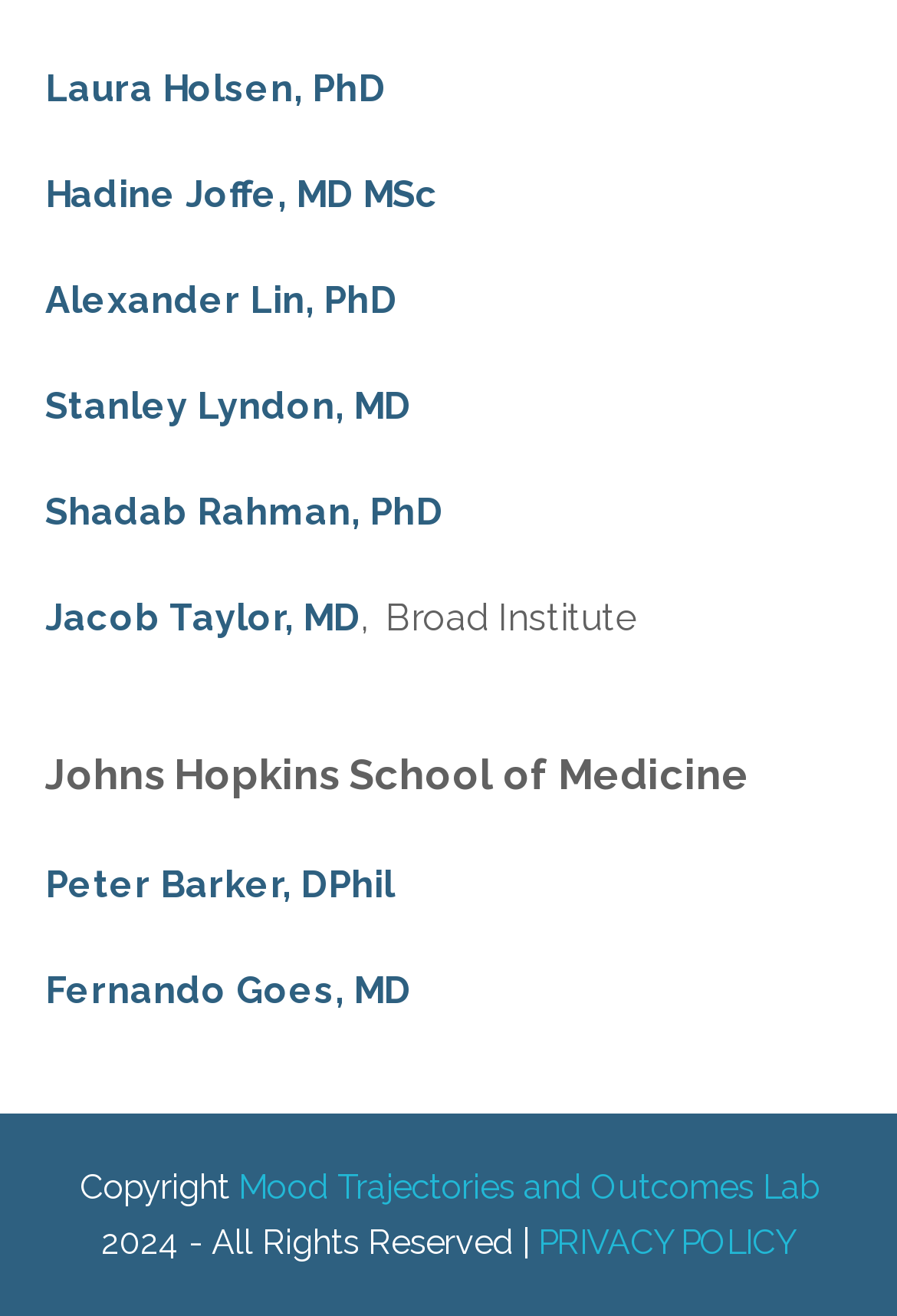What institution is mentioned below the researchers' names?
Based on the screenshot, answer the question with a single word or phrase.

Johns Hopkins School of Medicine